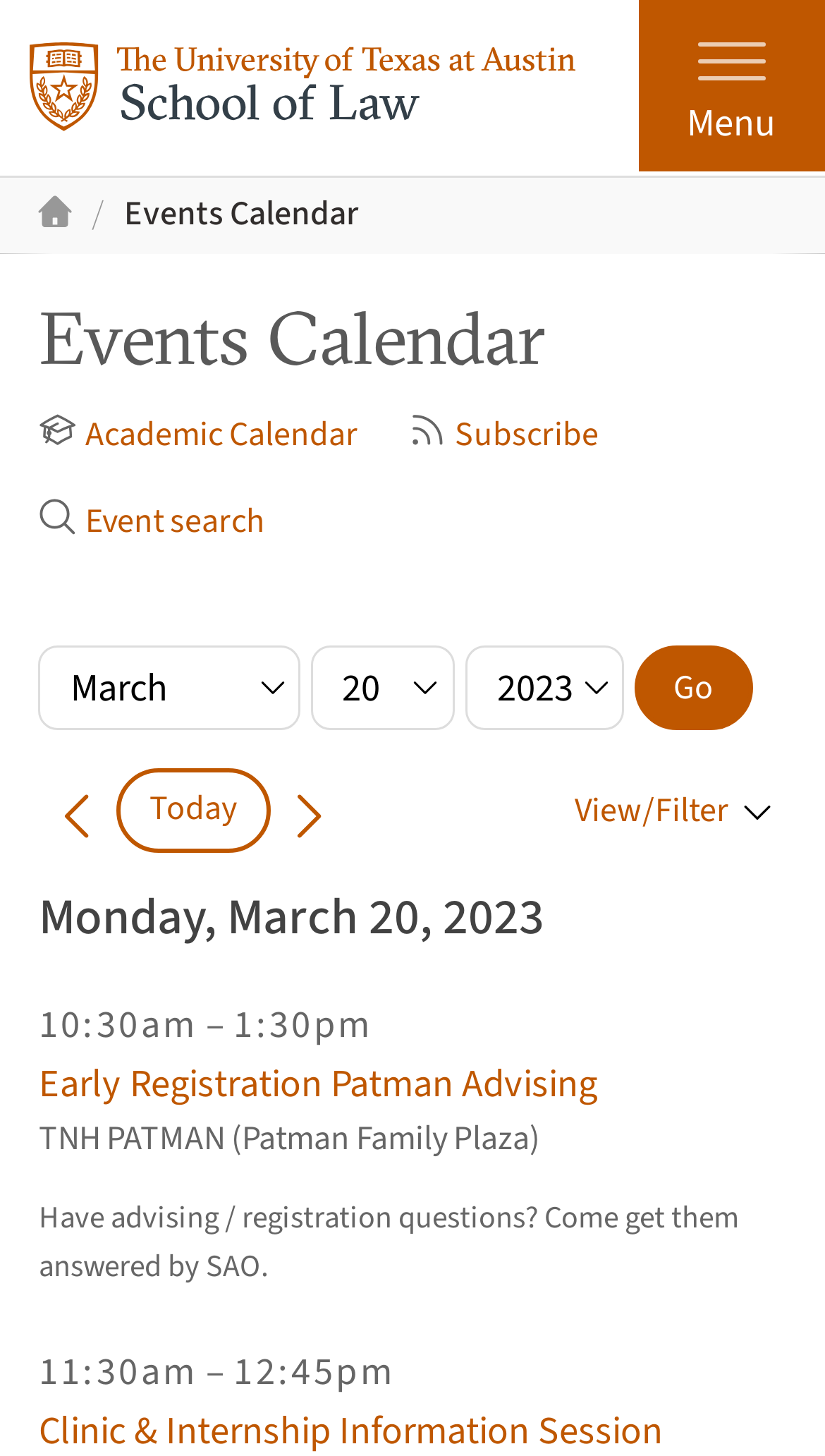What is the location of the 'Early Registration Patman Advising' event?
Please provide a detailed answer to the question.

The answer can be found in the event description of 'Early Registration Patman Advising' which is located below the event time.